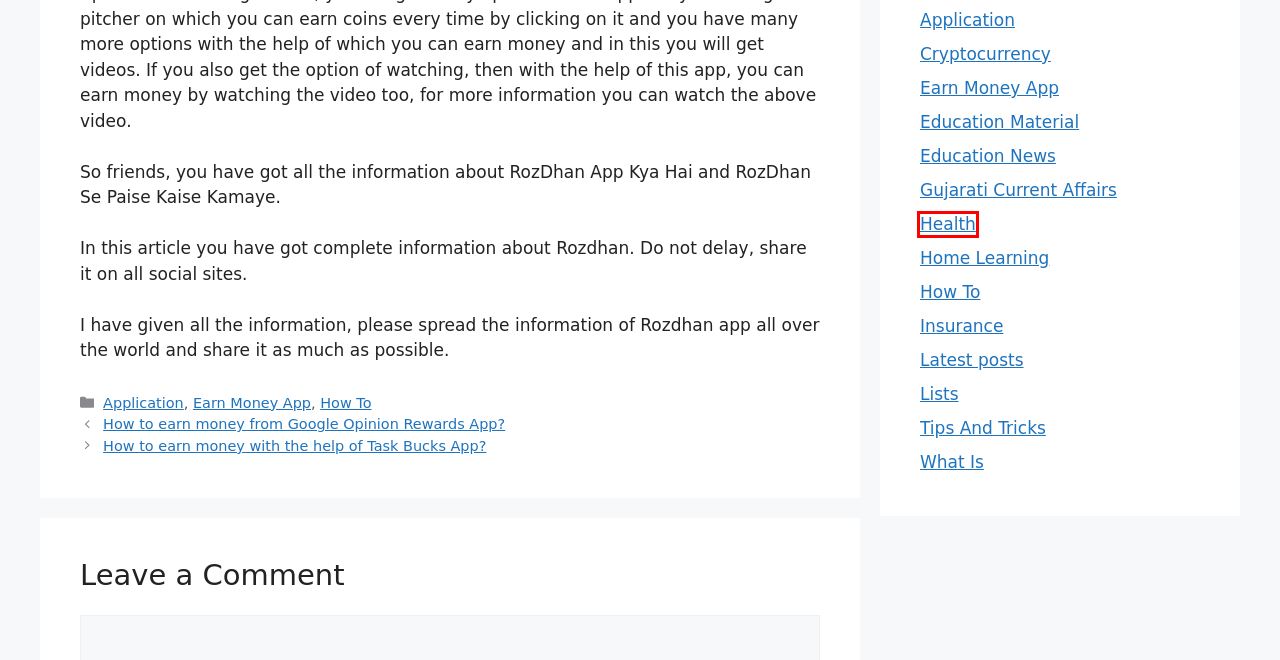Examine the screenshot of the webpage, which has a red bounding box around a UI element. Select the webpage description that best fits the new webpage after the element inside the red bounding box is clicked. Here are the choices:
A. What Is – Goti Mac
B. Health – Goti Mac
C. Home Learning – Goti Mac
D. Education Material – Goti Mac
E. How to earn money from Google Opinion Rewards App? – Goti Mac
F. Application – Goti Mac
G. Education News – Goti Mac
H. Insurance – Goti Mac

B